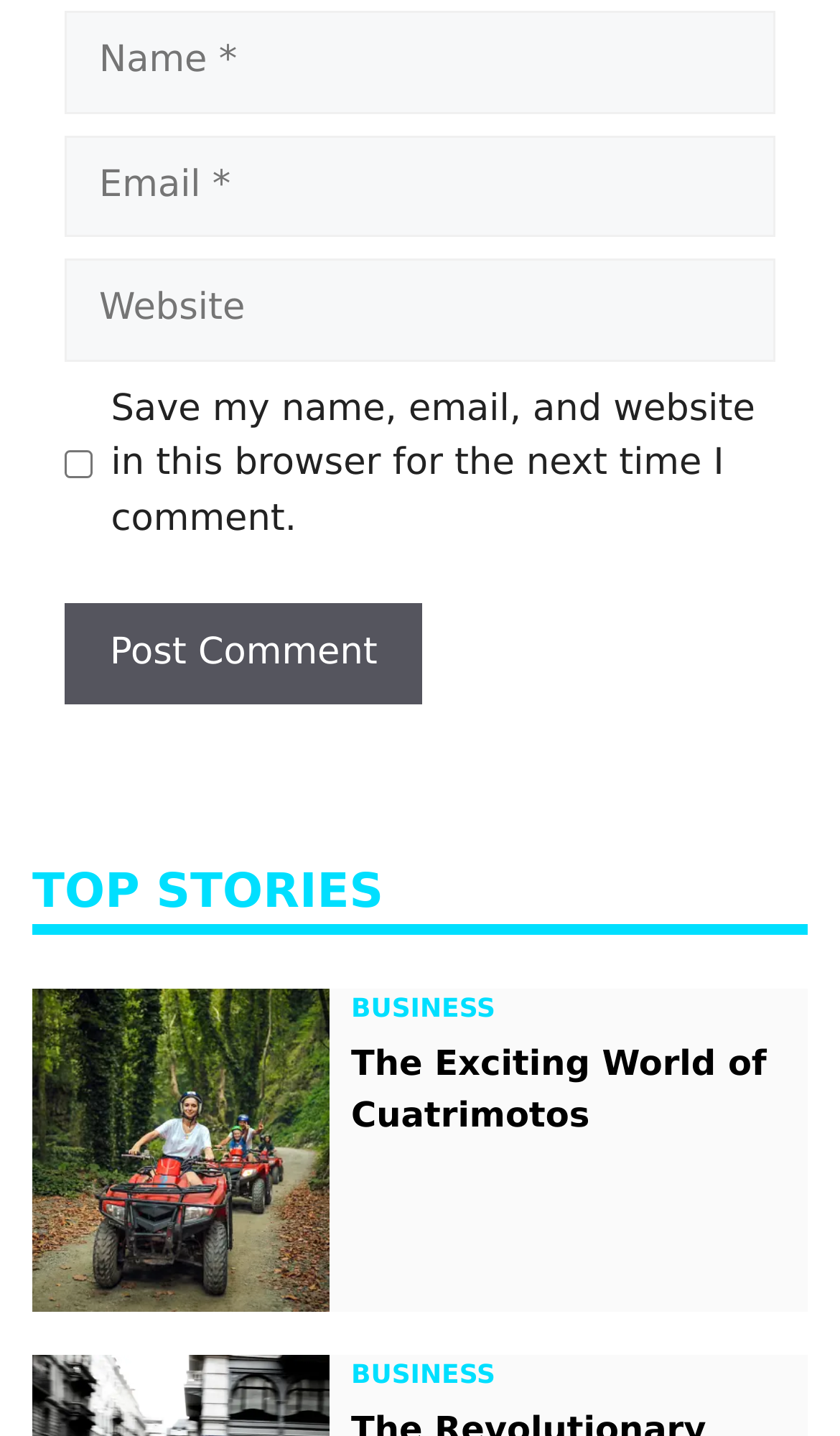Can you specify the bounding box coordinates of the area that needs to be clicked to fulfill the following instruction: "Click on the Menu link"?

None